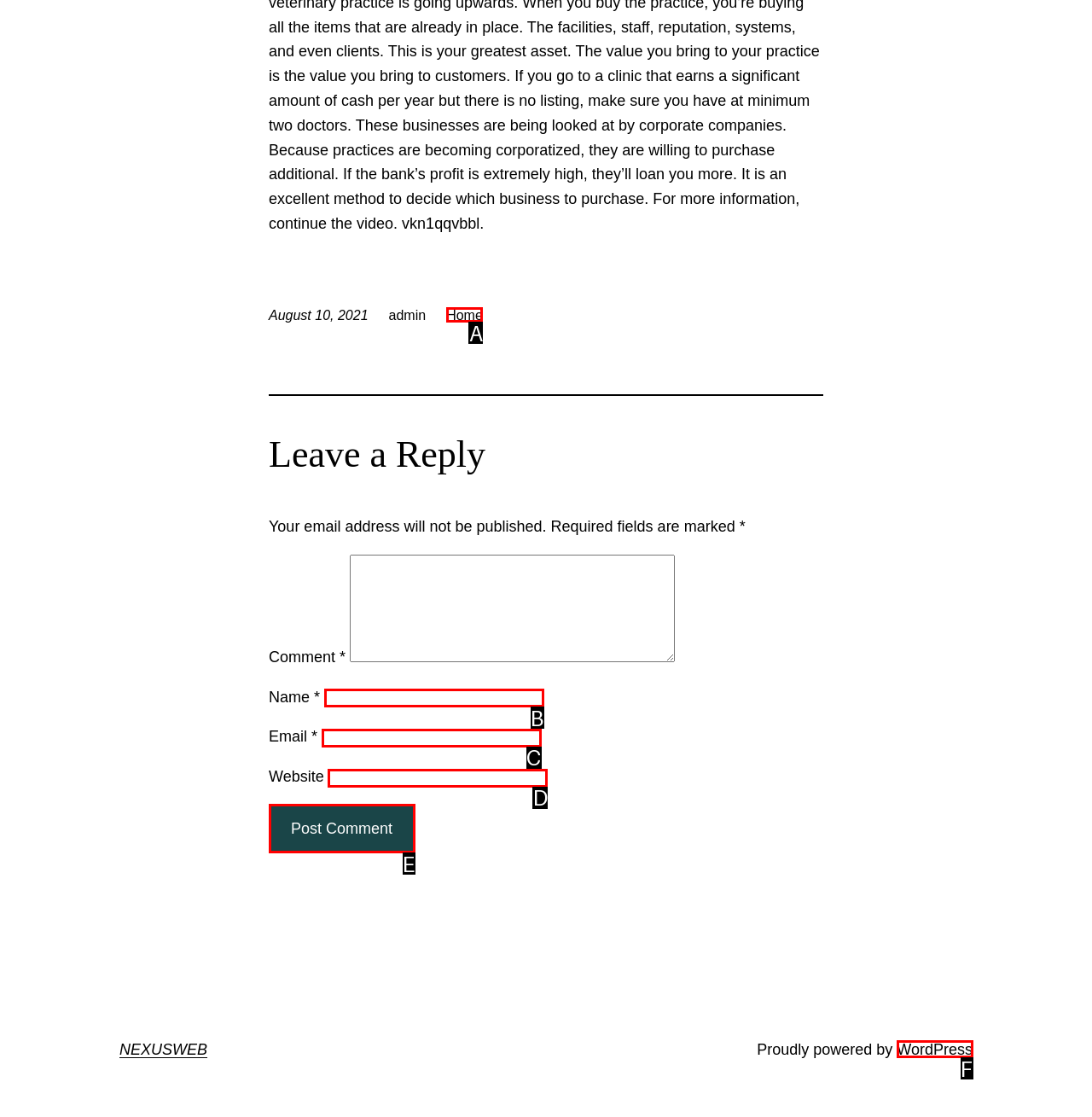Determine the HTML element that aligns with the description: parent_node: Website name="url"
Answer by stating the letter of the appropriate option from the available choices.

D